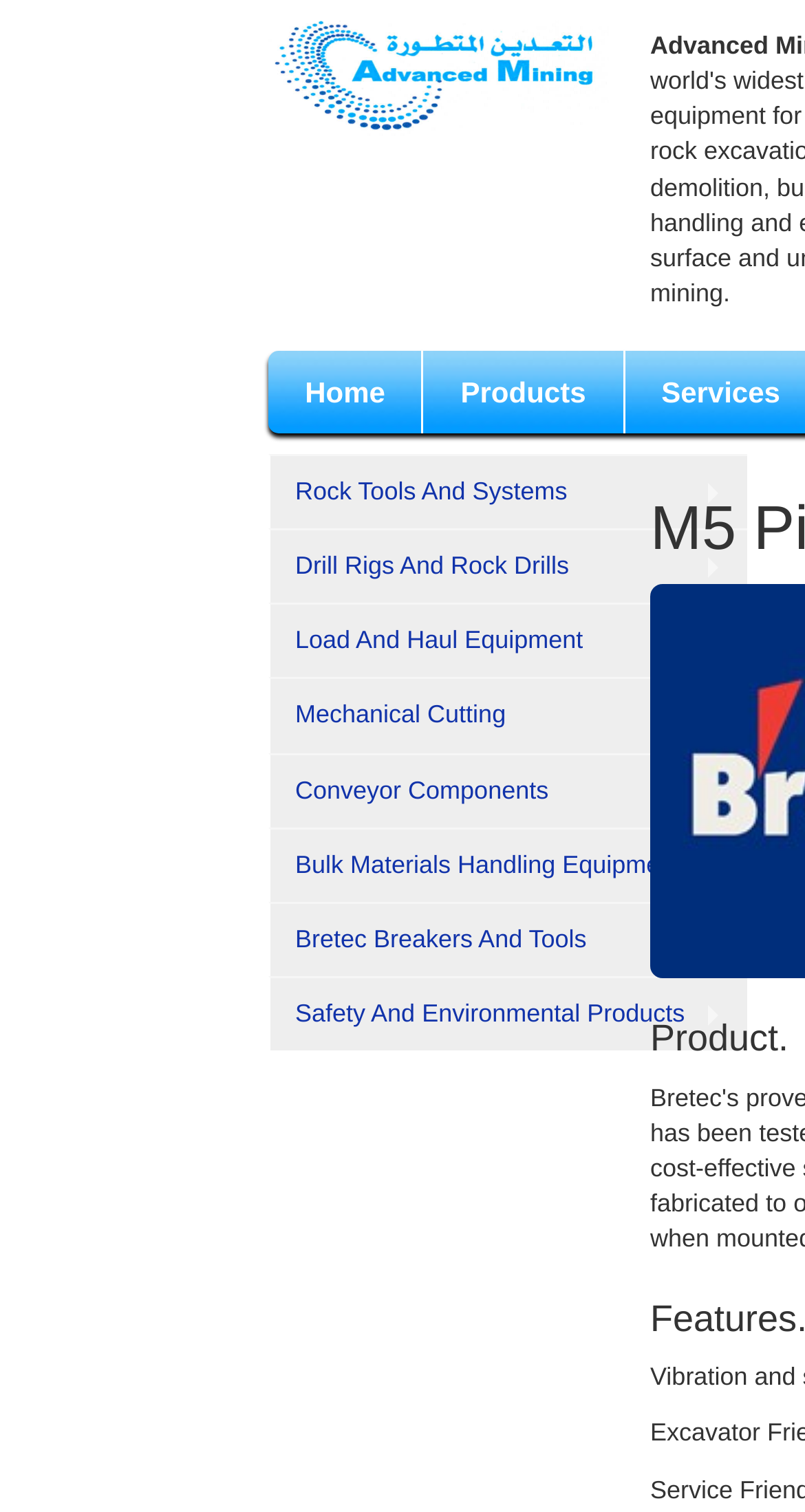Can you find the bounding box coordinates for the element that needs to be clicked to execute this instruction: "learn about rock tools and systems"? The coordinates should be given as four float numbers between 0 and 1, i.e., [left, top, right, bottom].

[0.333, 0.3, 0.928, 0.35]